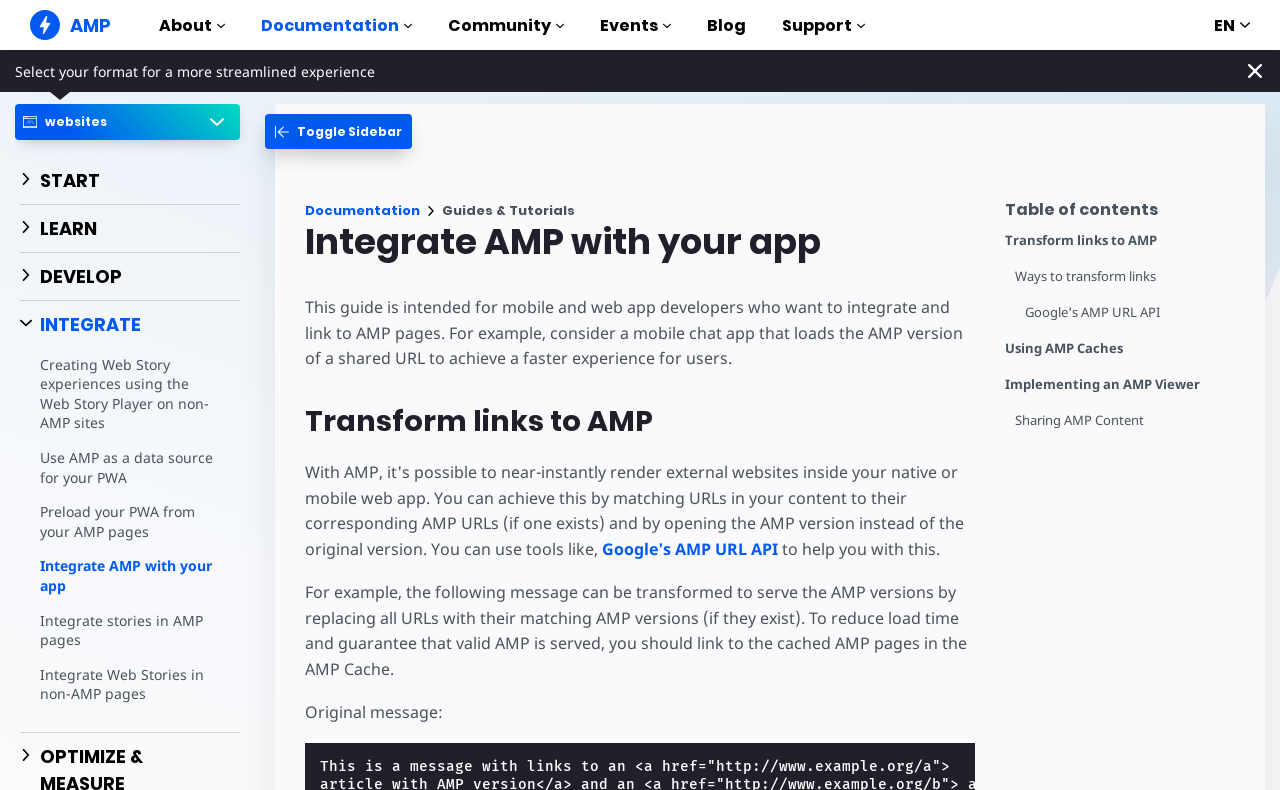What is the main purpose of this webpage?
Please provide an in-depth and detailed response to the question.

Based on the webpage content, it appears that the main purpose of this webpage is to provide guidance and resources for mobile and web app developers who want to integrate and link to AMP pages.